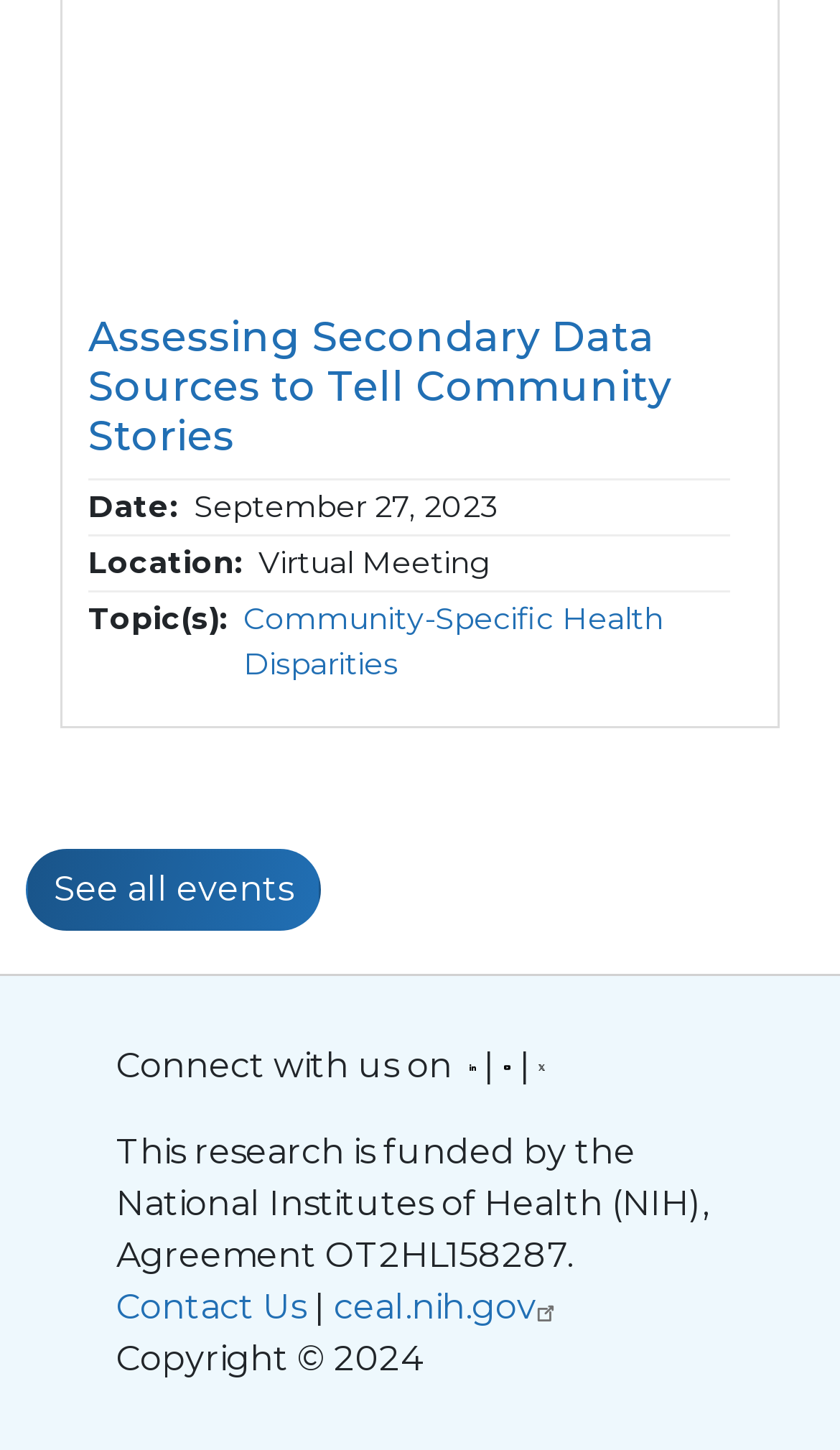What is the date of the event?
Use the information from the image to give a detailed answer to the question.

I found the date of the event by looking at the 'Date' section, which is located above the 'Location' section. The date is specified as 'September 27, 2023'.